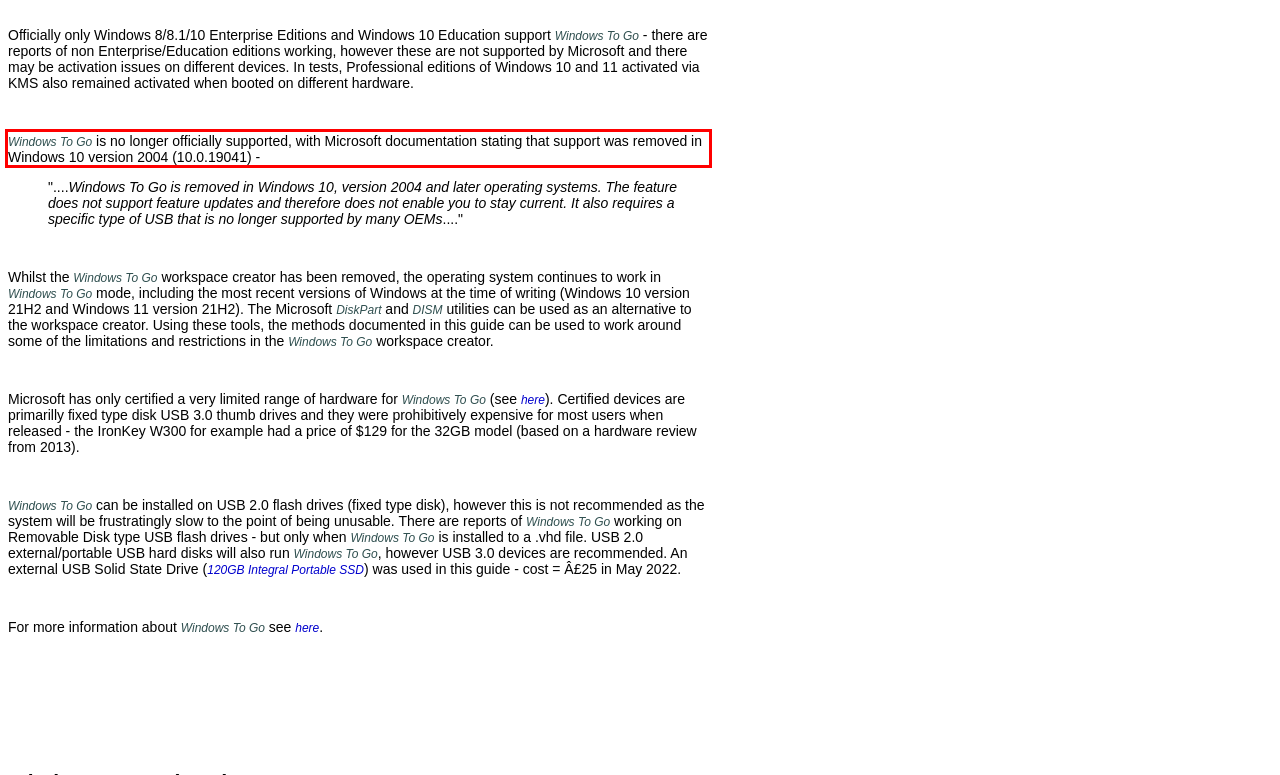Please perform OCR on the text content within the red bounding box that is highlighted in the provided webpage screenshot.

Windows To Go is no longer officially supported, with Microsoft documentation stating that support was removed in Windows 10 version 2004 (10.0.19041) -